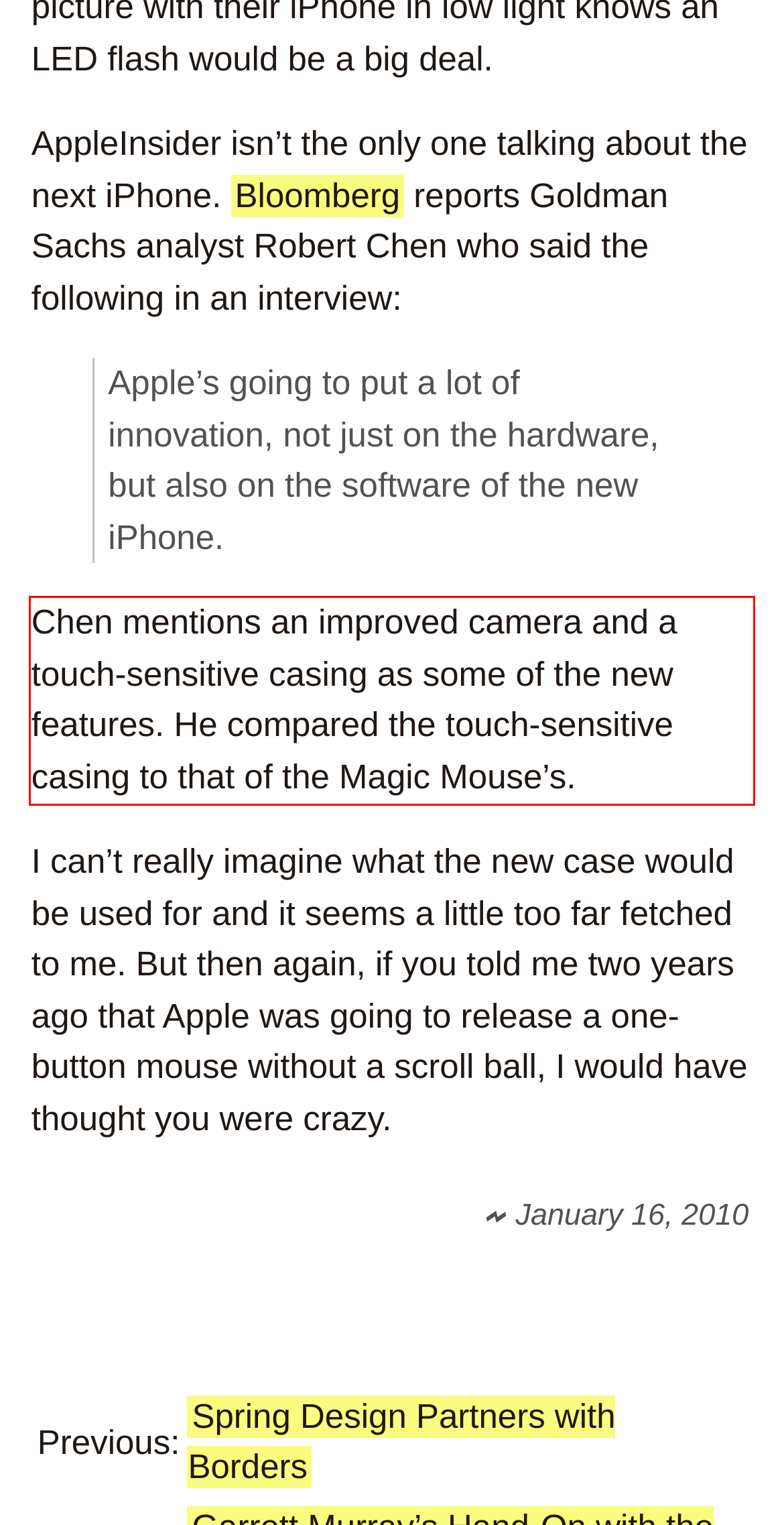Look at the webpage screenshot and recognize the text inside the red bounding box.

Chen mentions an improved camera and a touch-sensitive casing as some of the new features. He compared the touch-sensitive casing to that of the Magic Mouse’s.